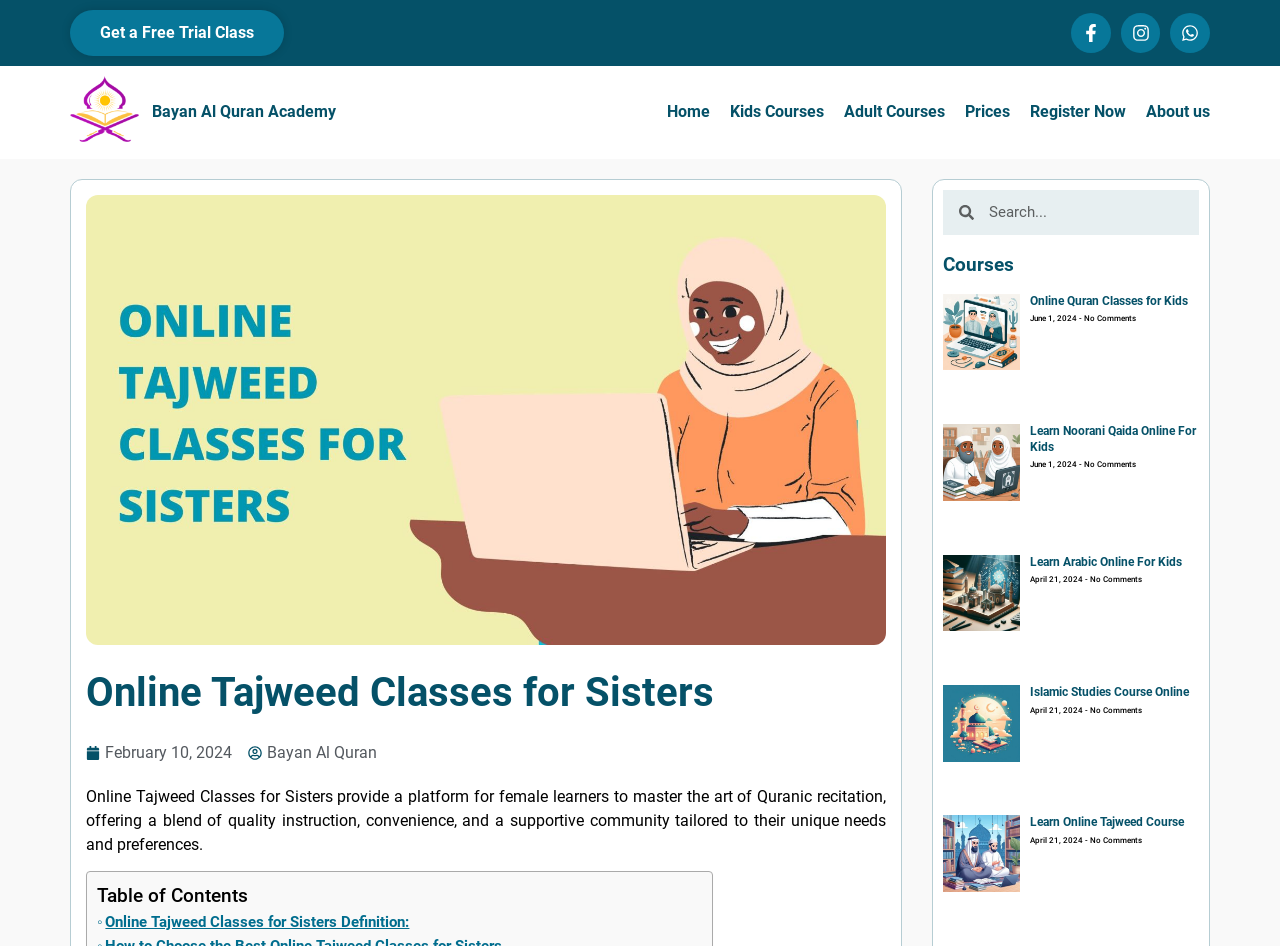Please look at the image and answer the question with a detailed explanation: How many social media links are present?

I counted the number of social media links by looking at the link elements with the text 'Facebook-f', 'Instagram', and 'Whatsapp'. These links are located at the top of the webpage, indicating that they are social media links.